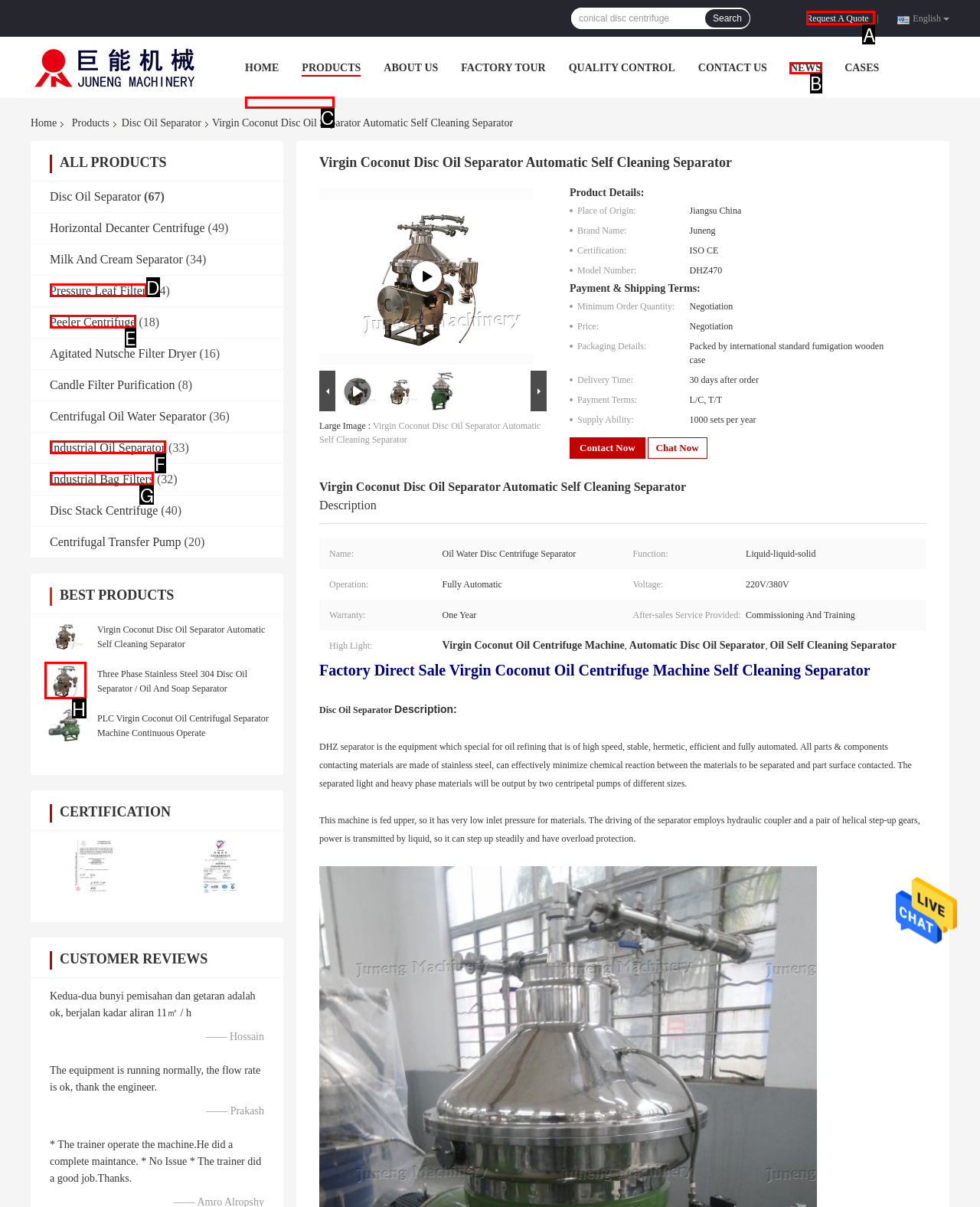Choose the option that aligns with the description: News
Respond with the letter of the chosen option directly.

B